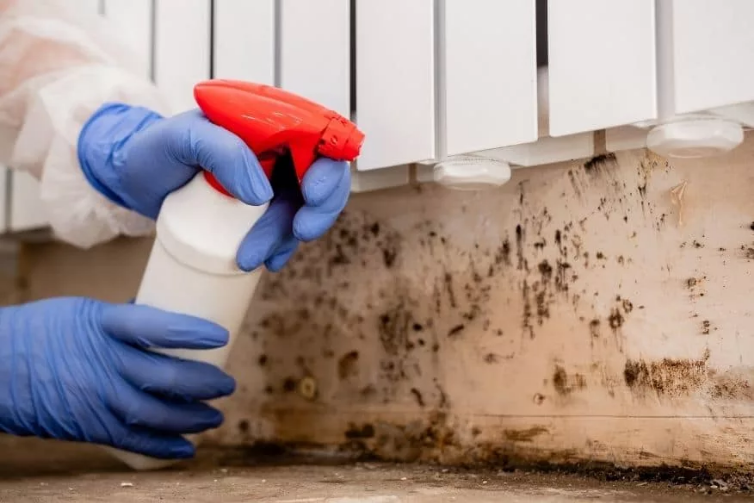Give an elaborate caption for the image.

The image depicts a close-up view of a person’s hand wearing a blue glove, holding a spray bottle with a bright red nozzle, as they prepare to treat a surface affected by mold. The focus is on the lower part of a wall where dark mold growth is visible, emphasizing the seriousness of mold infestations. The setting suggests an indoor environment, with a white baseboard heater visible above the moldy area. This imagery strongly illustrates the concept of mold remediation, highlighting the proactive measures taken to eliminate mold and safeguard health in residential spaces.